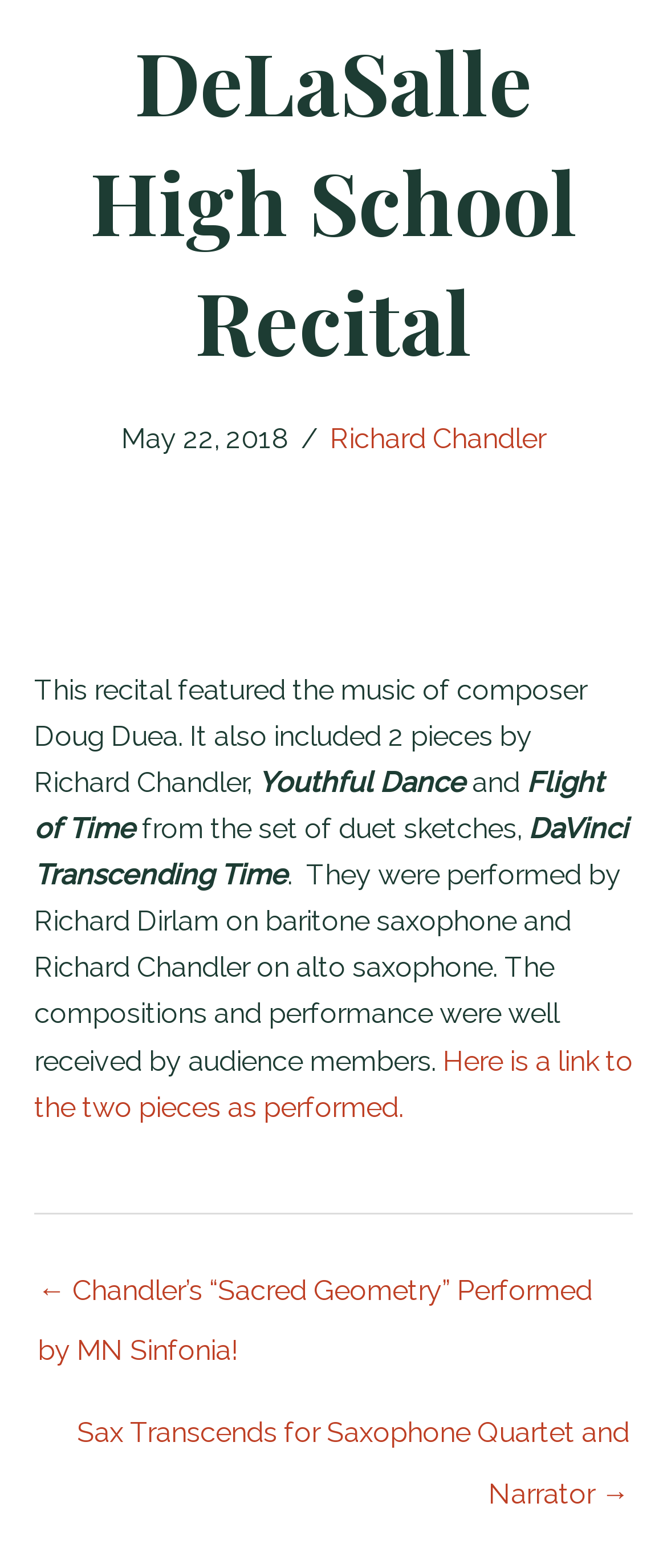Bounding box coordinates are specified in the format (top-left x, top-left y, bottom-right x, bottom-right y). All values are floating point numbers bounded between 0 and 1. Please provide the bounding box coordinate of the region this sentence describes: General

None